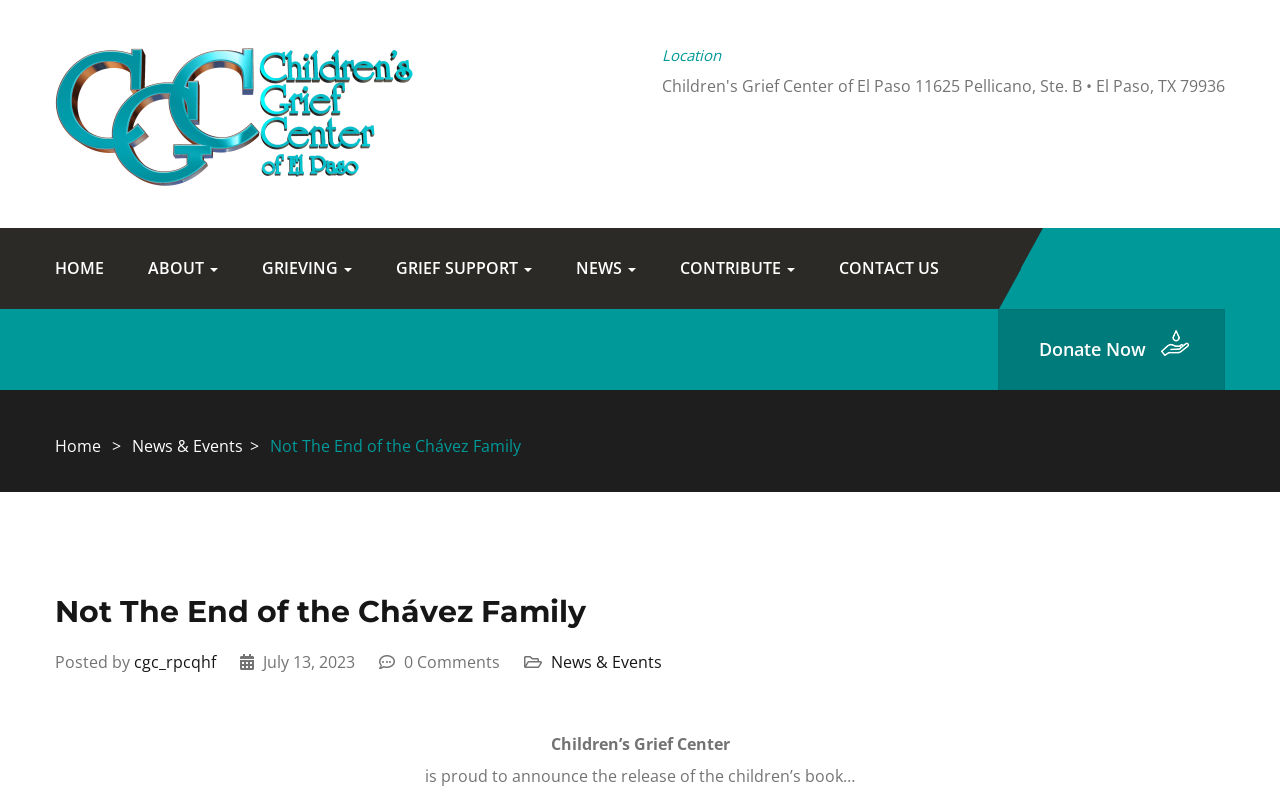Answer the question below using just one word or a short phrase: 
What is the title of the article?

Not The End of the Chávez Family